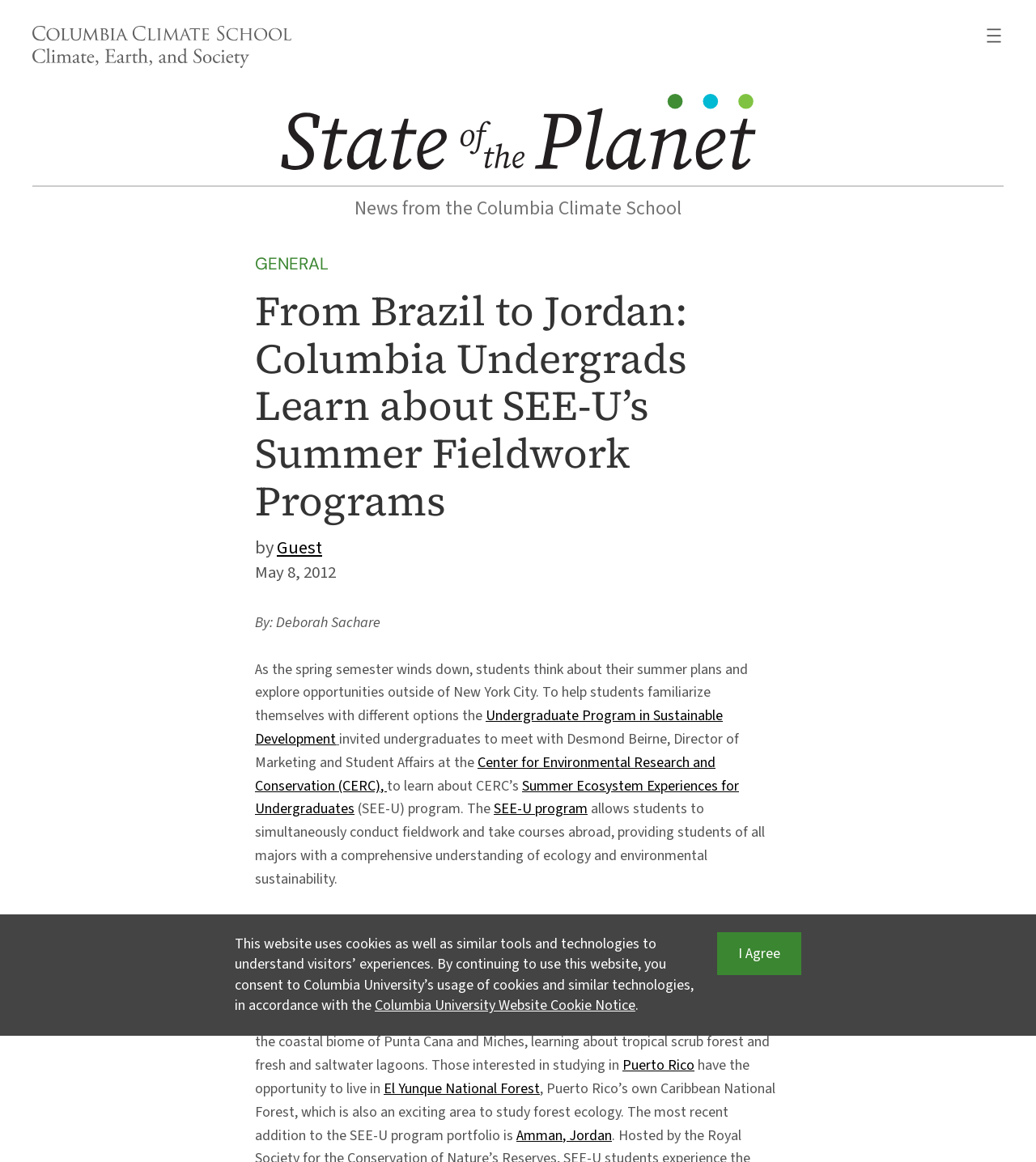What is the name of the director of marketing and student affairs at the Center for Environmental Research and Conservation?
Answer the question with a thorough and detailed explanation.

I found the answer by reading the text that describes the person who invited undergraduates to meet with him to learn about the SEE-U program. The person is Desmond Beirne, Director of Marketing and Student Affairs at the Center for Environmental Research and Conservation.